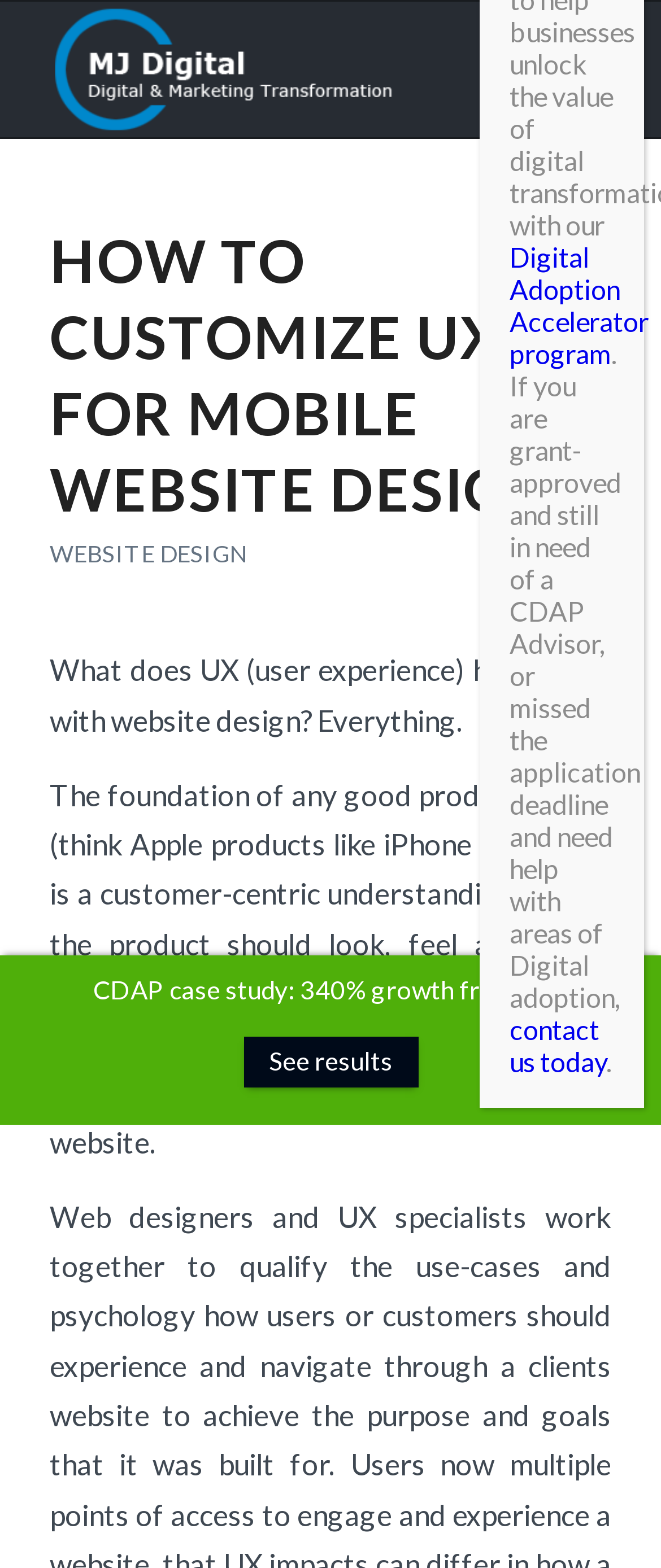What is the company name?
Based on the screenshot, provide a one-word or short-phrase response.

MJ Digital